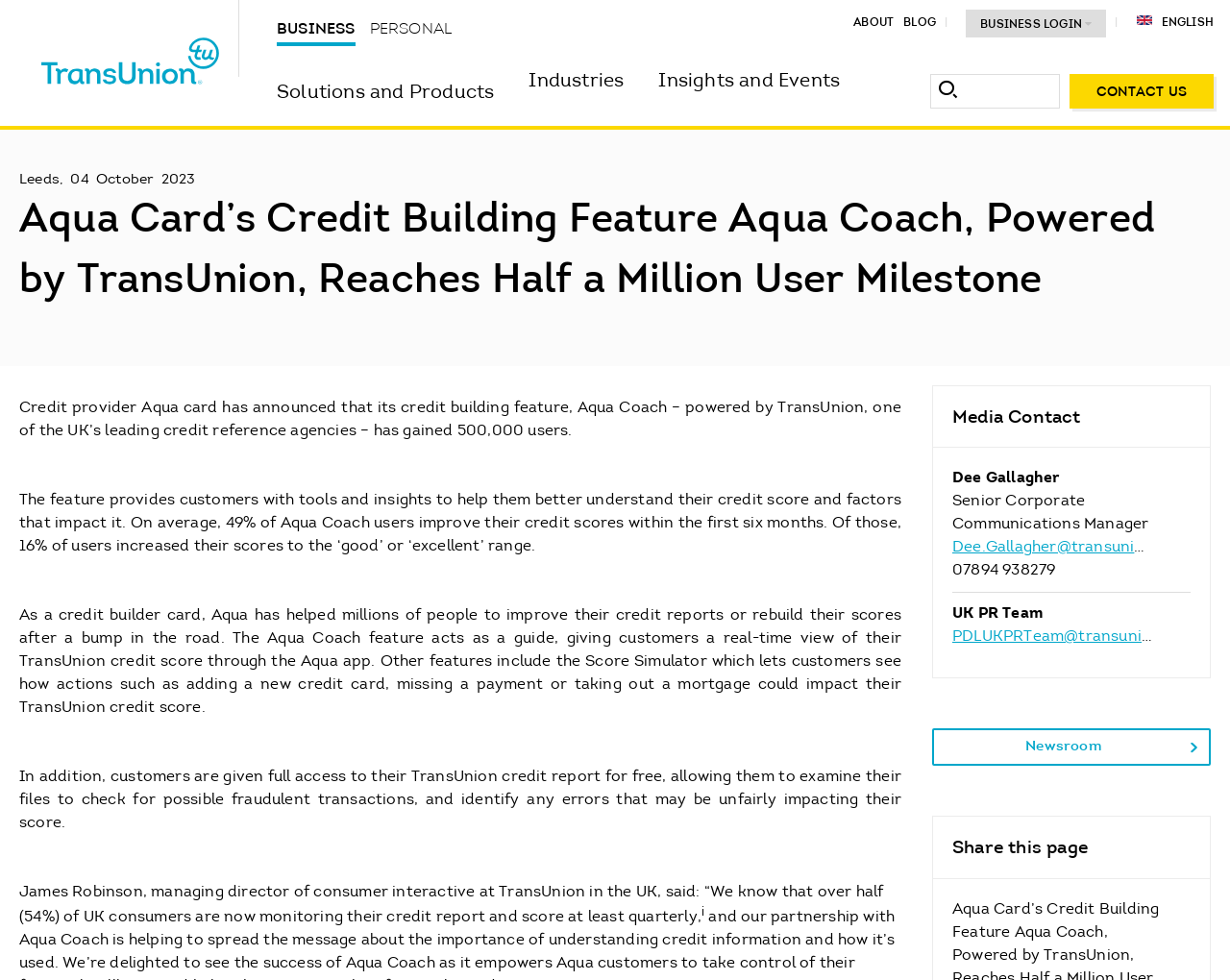What is the name of the credit building feature?
Respond with a short answer, either a single word or a phrase, based on the image.

Aqua Coach